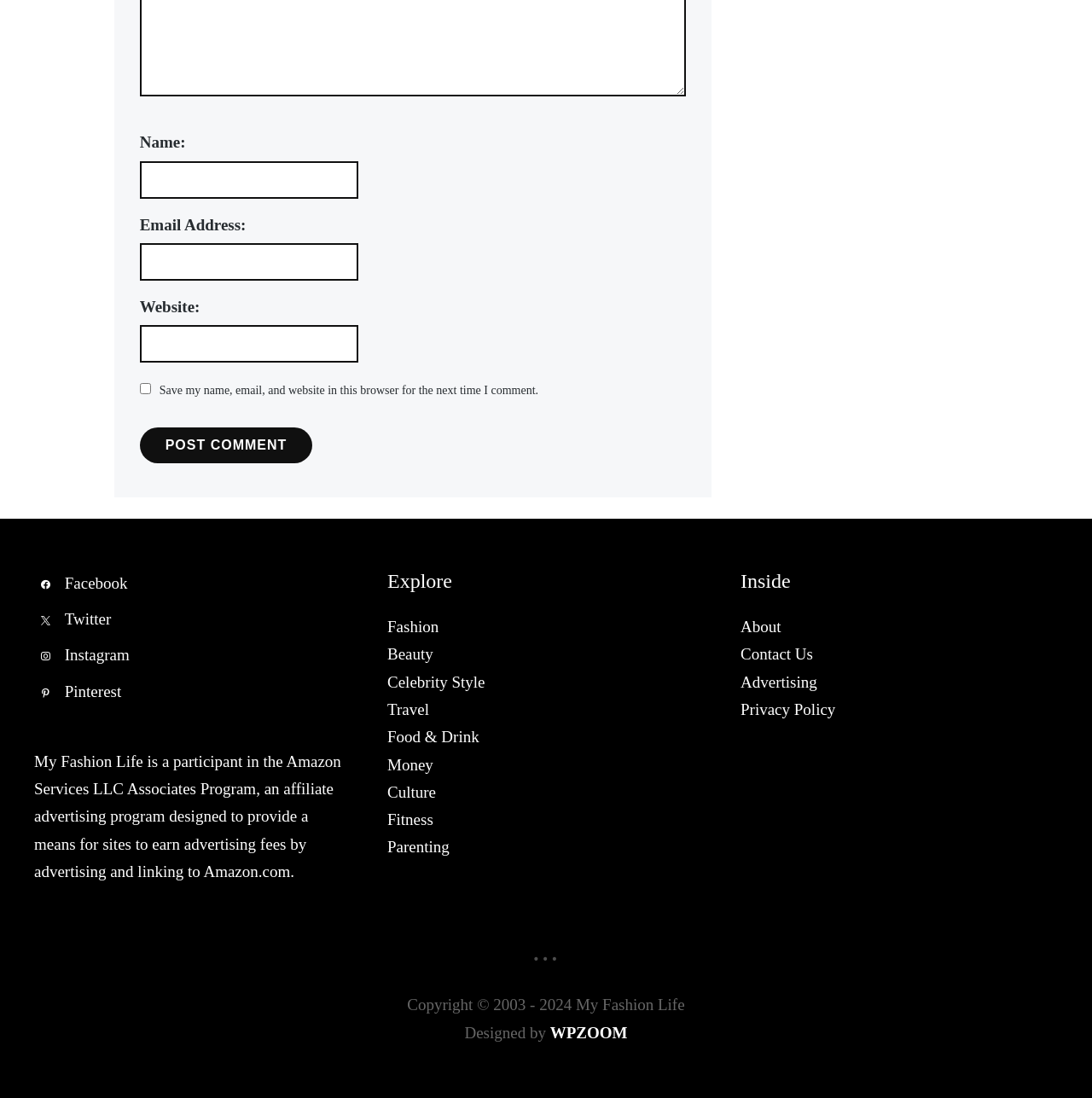Find the bounding box coordinates of the UI element according to this description: "Celebrity Style".

[0.355, 0.613, 0.444, 0.629]